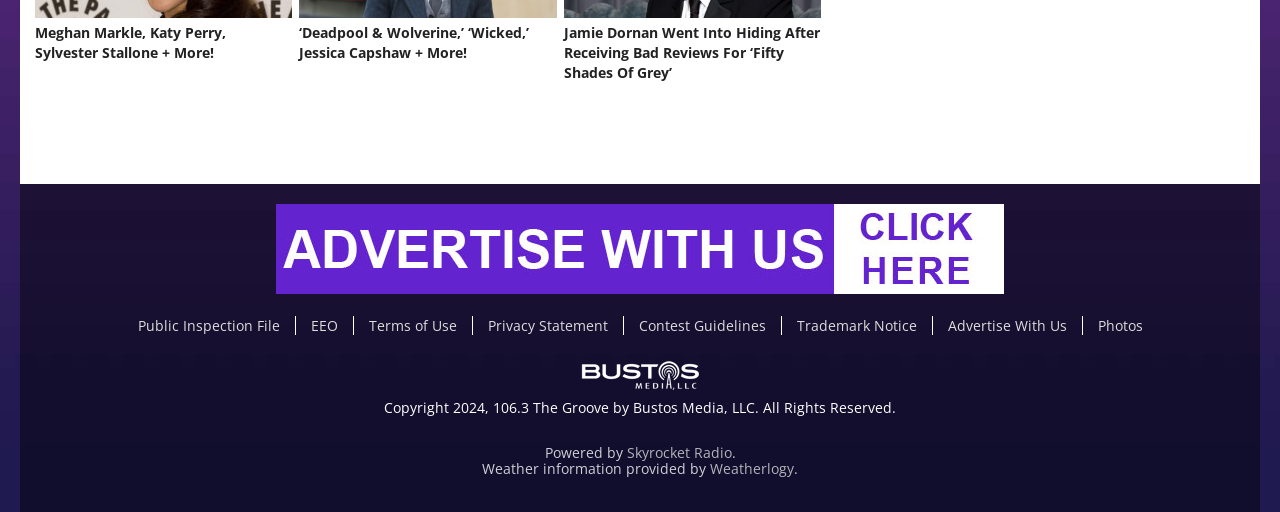Indicate the bounding box coordinates of the clickable region to achieve the following instruction: "Click on the link to read about Meghan Markle, Katy Perry, and Sylvester Stallone."

[0.027, 0.045, 0.177, 0.121]